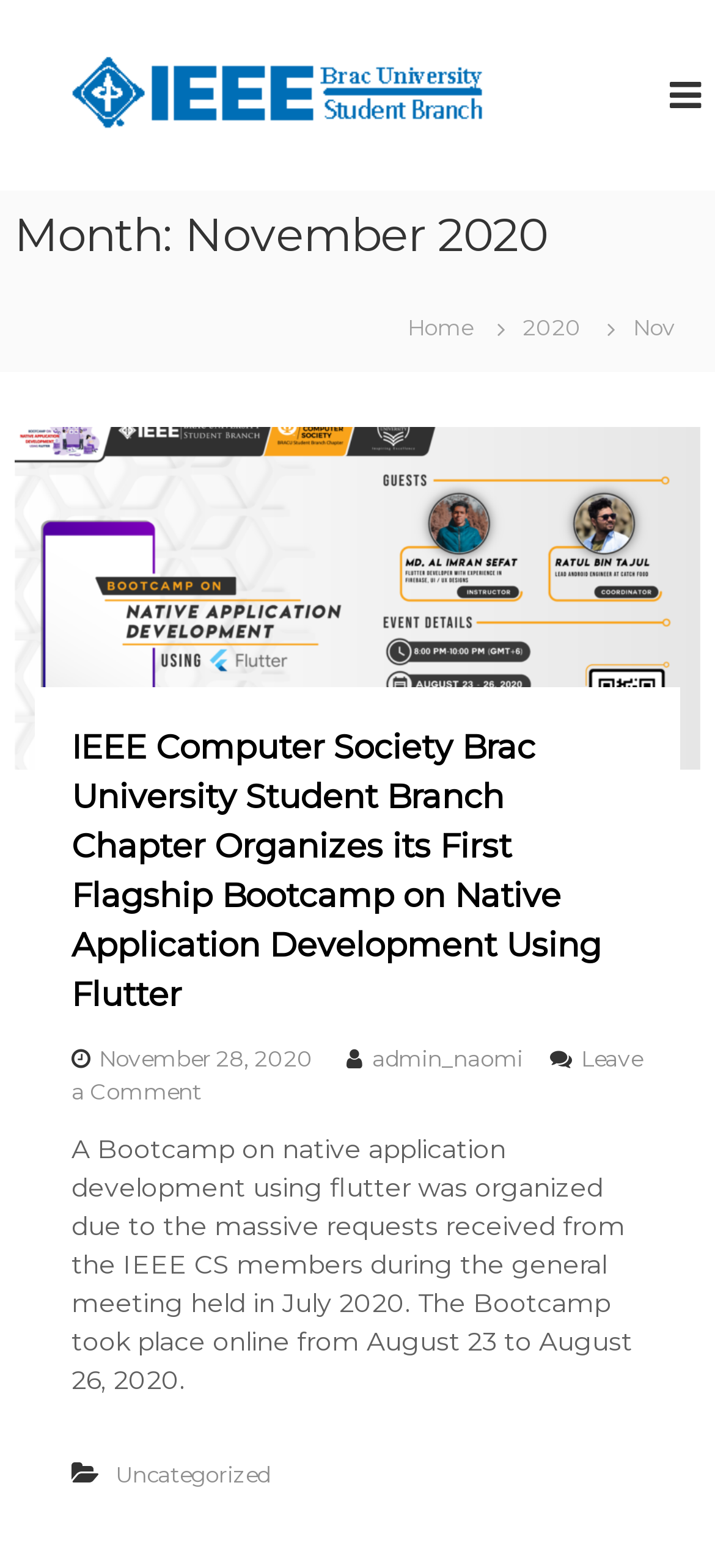Identify the bounding box coordinates of the element to click to follow this instruction: 'Read the article about the Bootcamp on native application development using Flutter'. Ensure the coordinates are four float values between 0 and 1, provided as [left, top, right, bottom].

[0.1, 0.464, 0.841, 0.647]